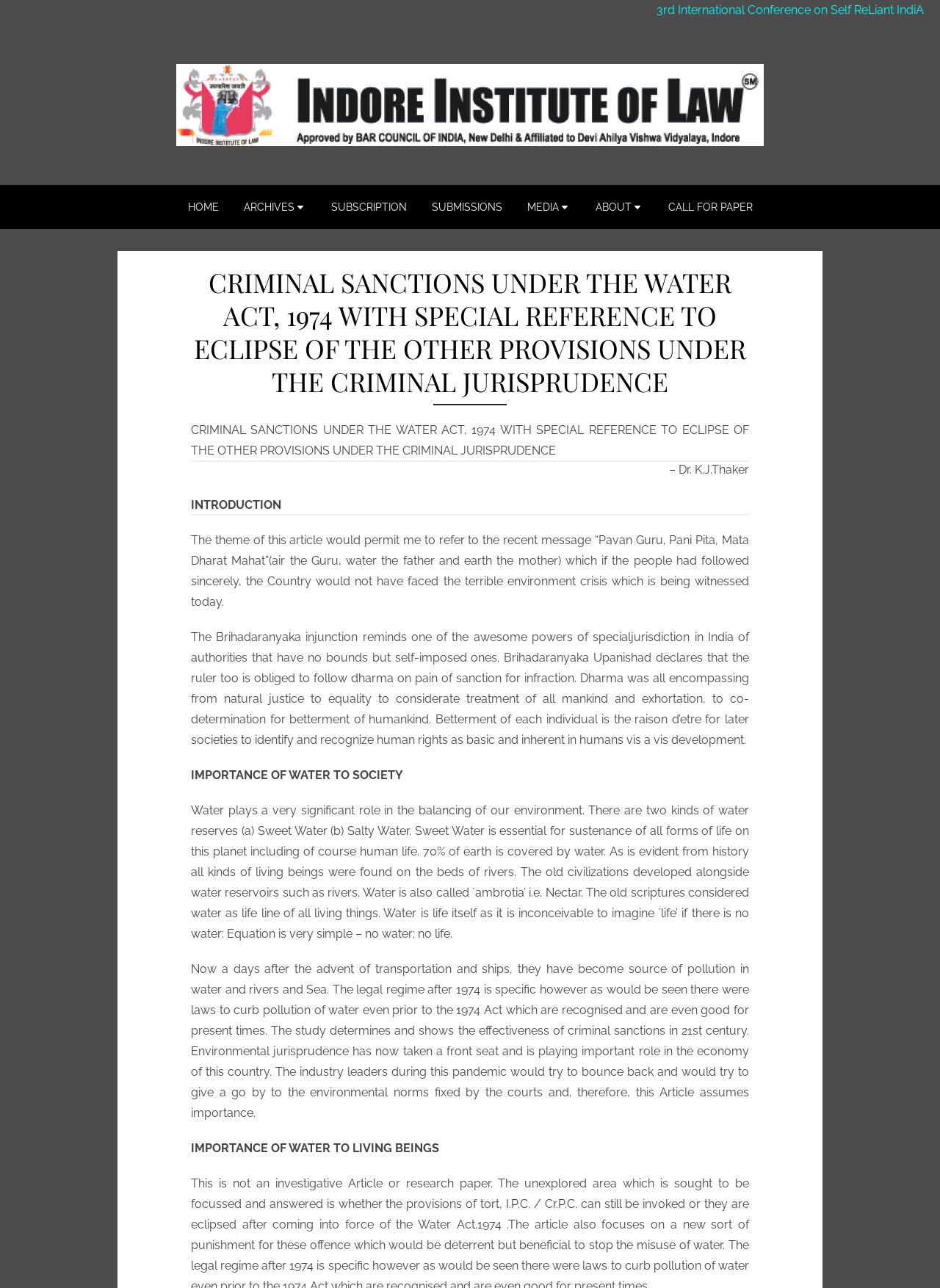Find and generate the main title of the webpage.

CRIMINAL SANCTIONS UNDER THE WATER ACT, 1974 WITH SPECIAL REFERENCE TO ECLIPSE OF THE OTHER PROVISIONS UNDER THE CRIMINAL JURISPRUDENCE